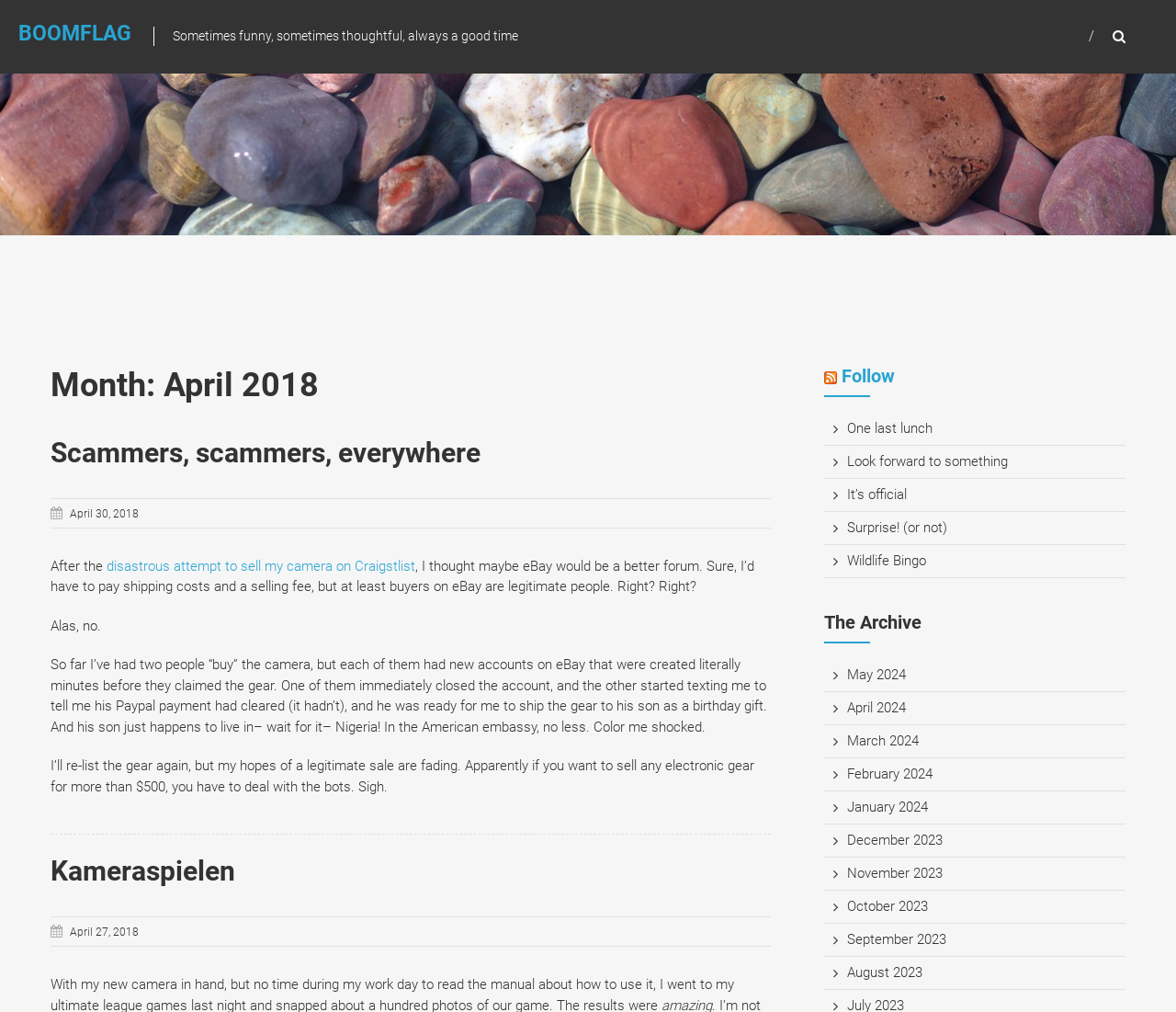What is the name of the section that lists past articles?
Provide a detailed answer to the question, using the image to inform your response.

The section that lists past articles is headed by a heading element 'The Archive', which suggests that this is the name of the section.